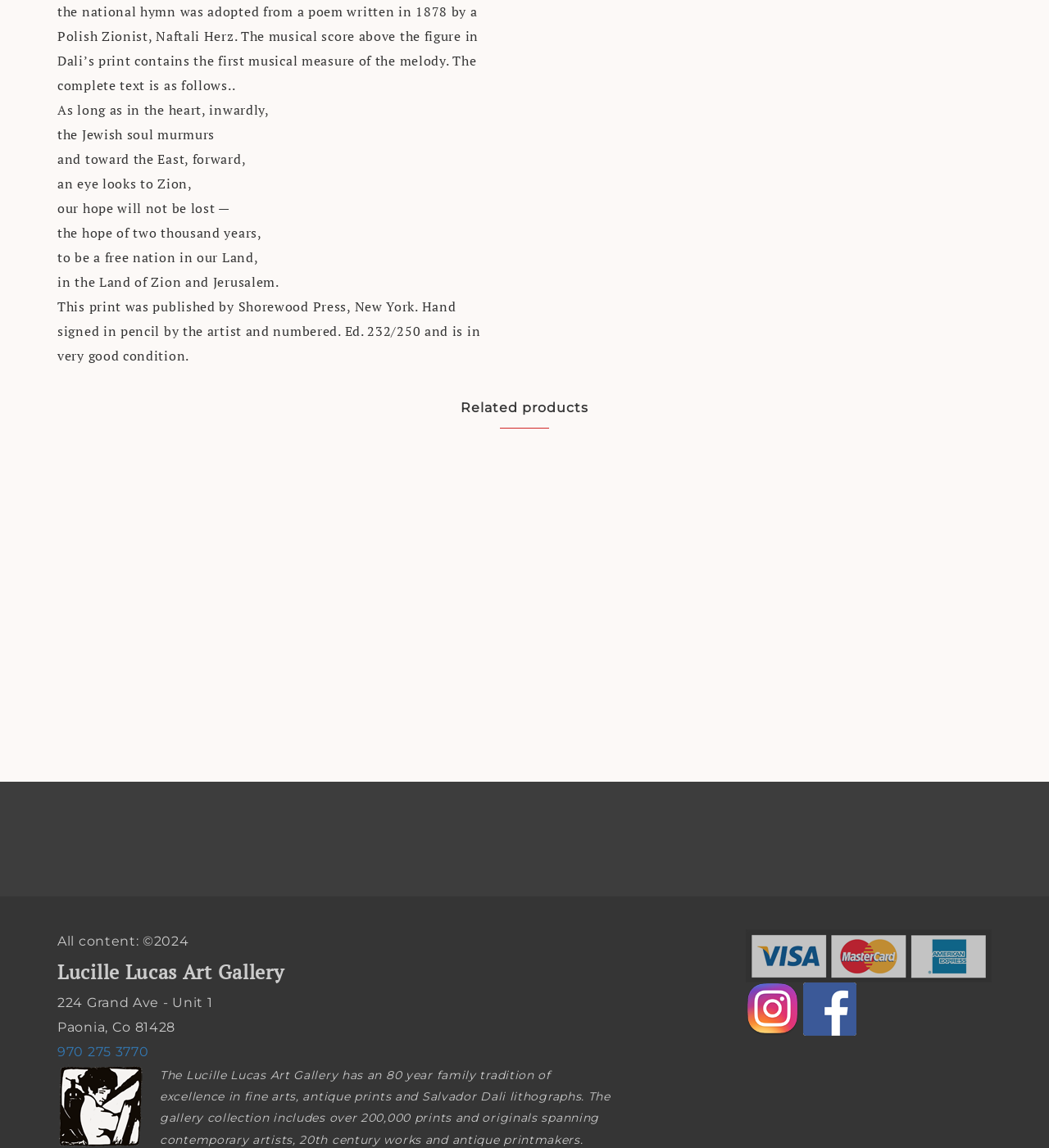Reply to the question with a single word or phrase:
What is the artist's name of the 'Crazy Crazy Crazy Minerva' artwork?

Salvador Dali